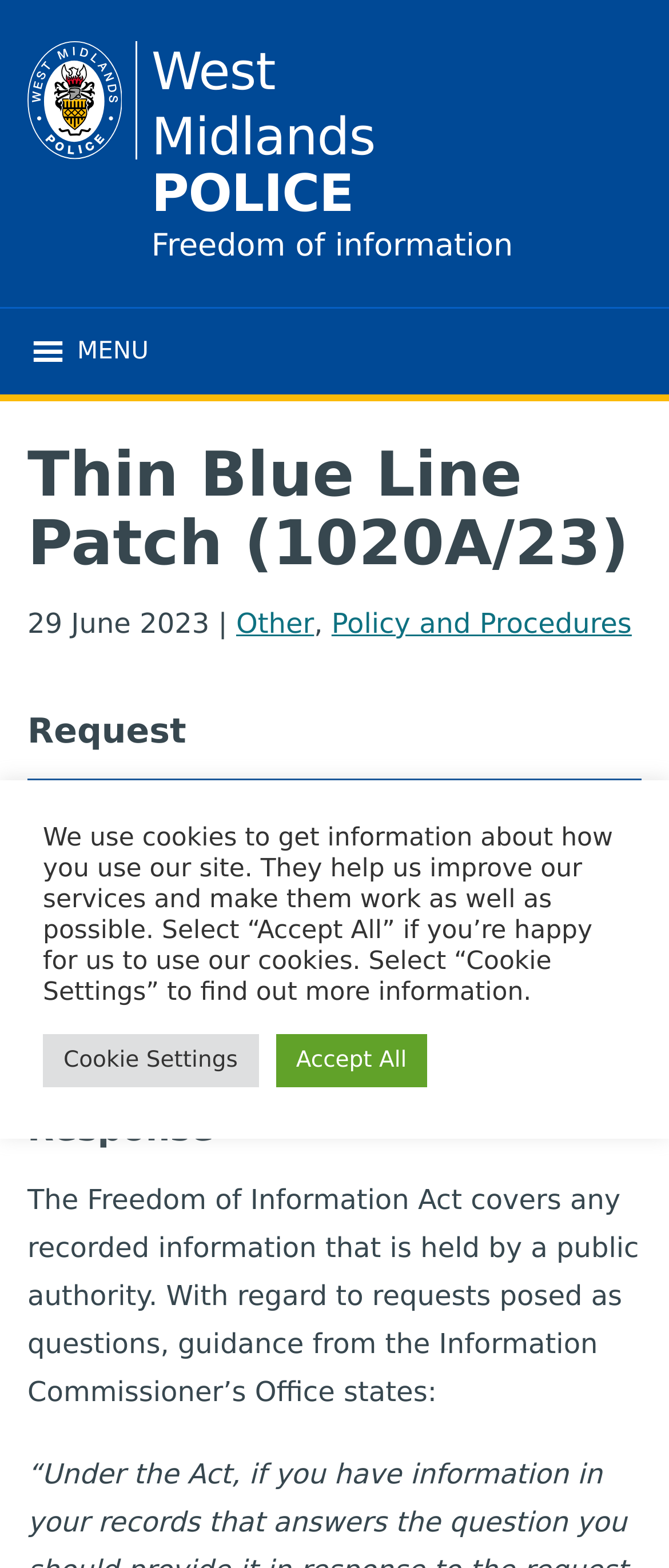Answer the question in one word or a short phrase:
What type of information is covered by the Freedom of Information Act?

Recorded information